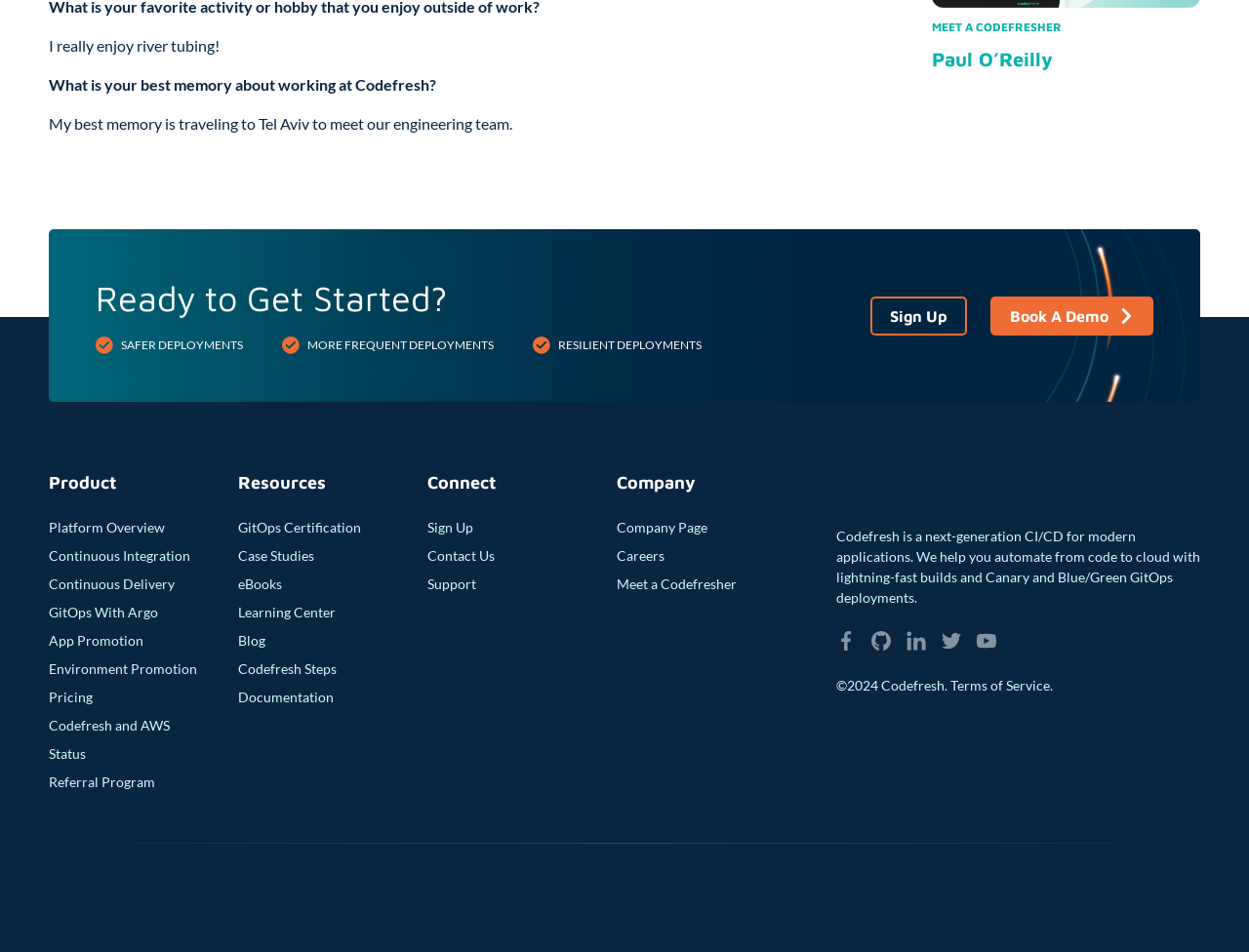Determine the bounding box coordinates of the area to click in order to meet this instruction: "Read the latest USTR news".

None